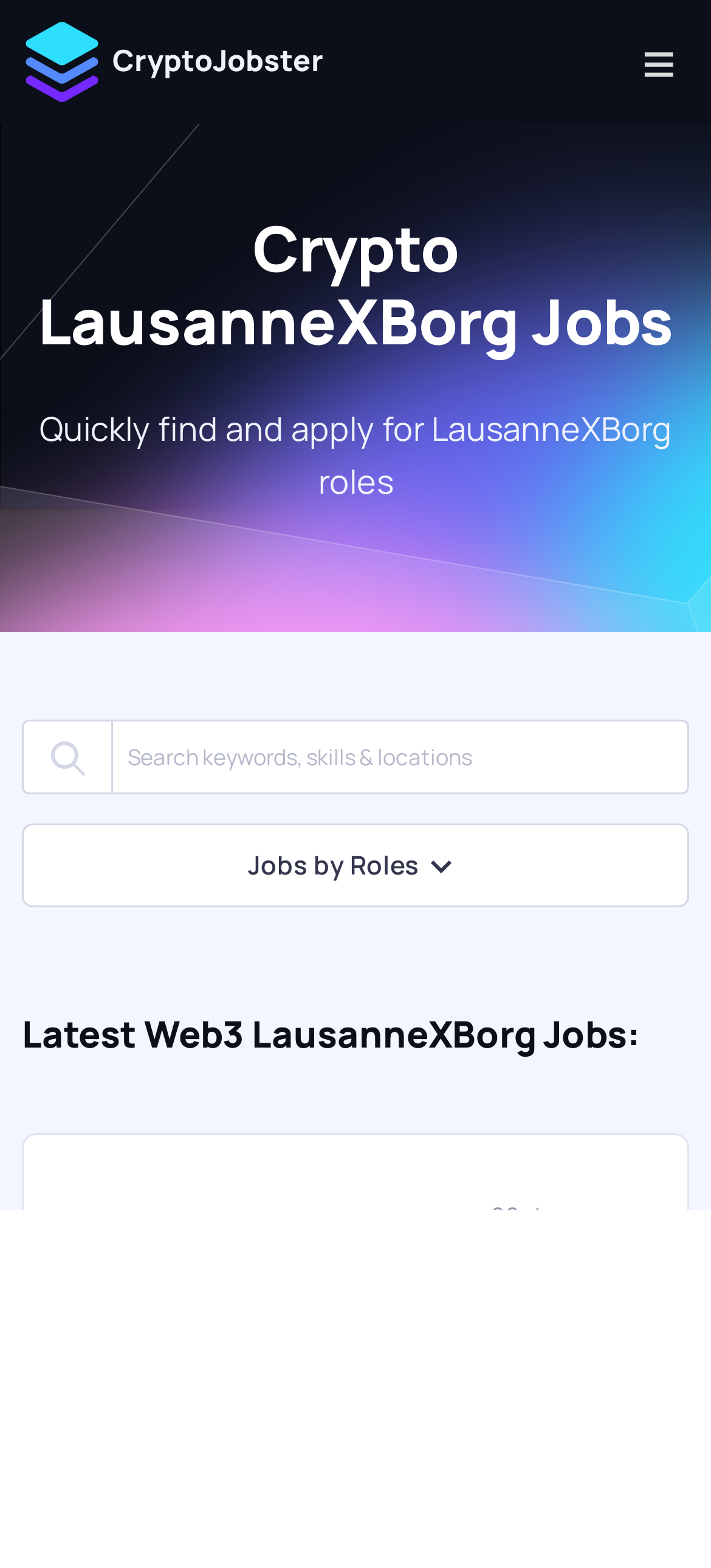Identify the bounding box coordinates for the region of the element that should be clicked to carry out the instruction: "Search for a job". The bounding box coordinates should be four float numbers between 0 and 1, i.e., [left, top, right, bottom].

[0.156, 0.459, 0.969, 0.507]